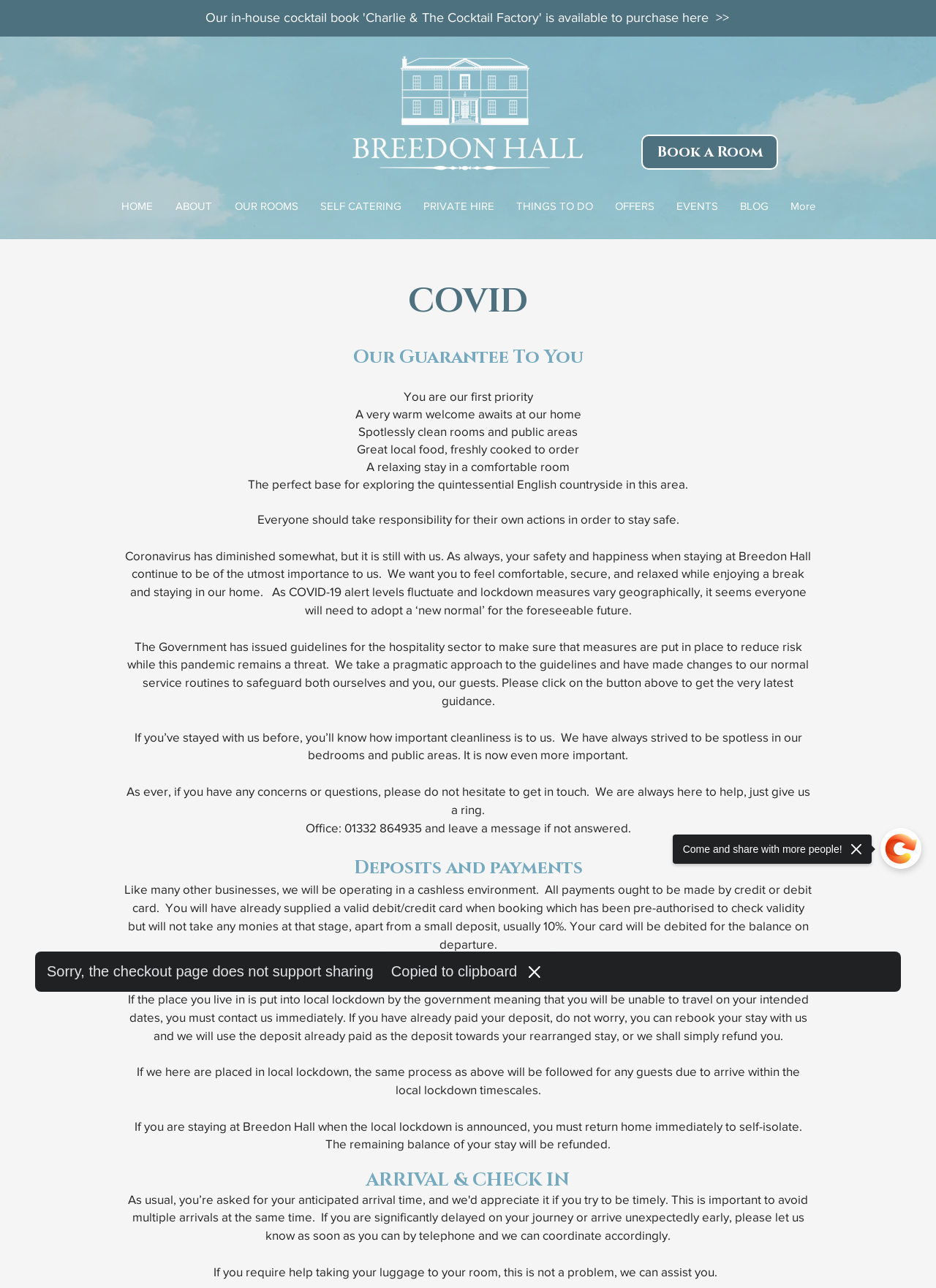Generate a comprehensive description of the webpage content.

The webpage is about Breedon Hall, a hospitality service, and its response to the COVID-19 pandemic. At the top of the page, there is a large image of clouds in the sky, taking up almost the entire width of the page. Below the image, there is a link to "Book a Room" on the right side, and a region labeled "Slideshow" on the left side, which contains a link to "CORONAVIRUS 2023: Please check our updates and latest information >>".

On the left side of the page, there is a navigation menu labeled "Site" with links to various sections, including "HOME", "ABOUT", "OUR ROOMS", "SELF CATERING", "PRIVATE HIRE", "THINGS TO DO", "OFFERS", "EVENTS", "BLOG", and "More". Below the navigation menu, there is a heading "COVID" and several paragraphs of text discussing the importance of safety and cleanliness during the pandemic.

The text explains that the hospitality sector has guidelines to reduce risk, and Breedon Hall has made changes to its normal service routines to safeguard both staff and guests. It also mentions that cleanliness is crucial, and the hotel has always strived to be spotless in its bedrooms and public areas. There are also sections discussing deposits and payments, local lockdowns, and arrival and check-in procedures.

On the right side of the page, there is an image of the Breedon Hall logo, and below it, there are several paragraphs of text discussing the hotel's guarantee to its guests, including a warm welcome, spotlessly clean rooms, great local food, and a relaxing stay.

At the bottom of the page, there is an iframe labeled "Online Store" and several social media links. There are also some additional text sections, including one that says "Come and share with more people!" and another that says "Sorry, the checkout page does not support sharing".